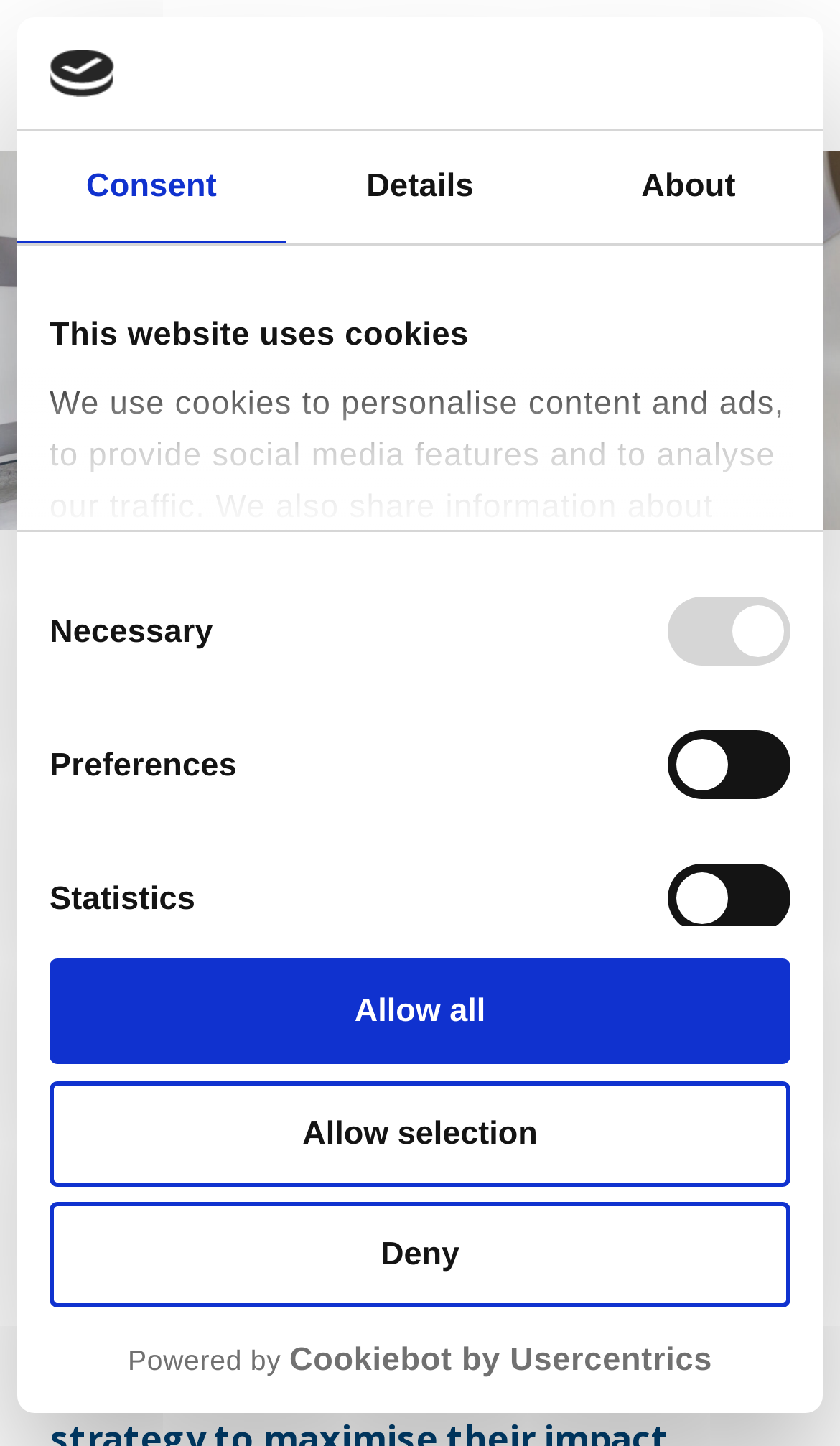What service does Eden McCallum provide?
Based on the image content, provide your answer in one word or a short phrase.

Growth Strategy